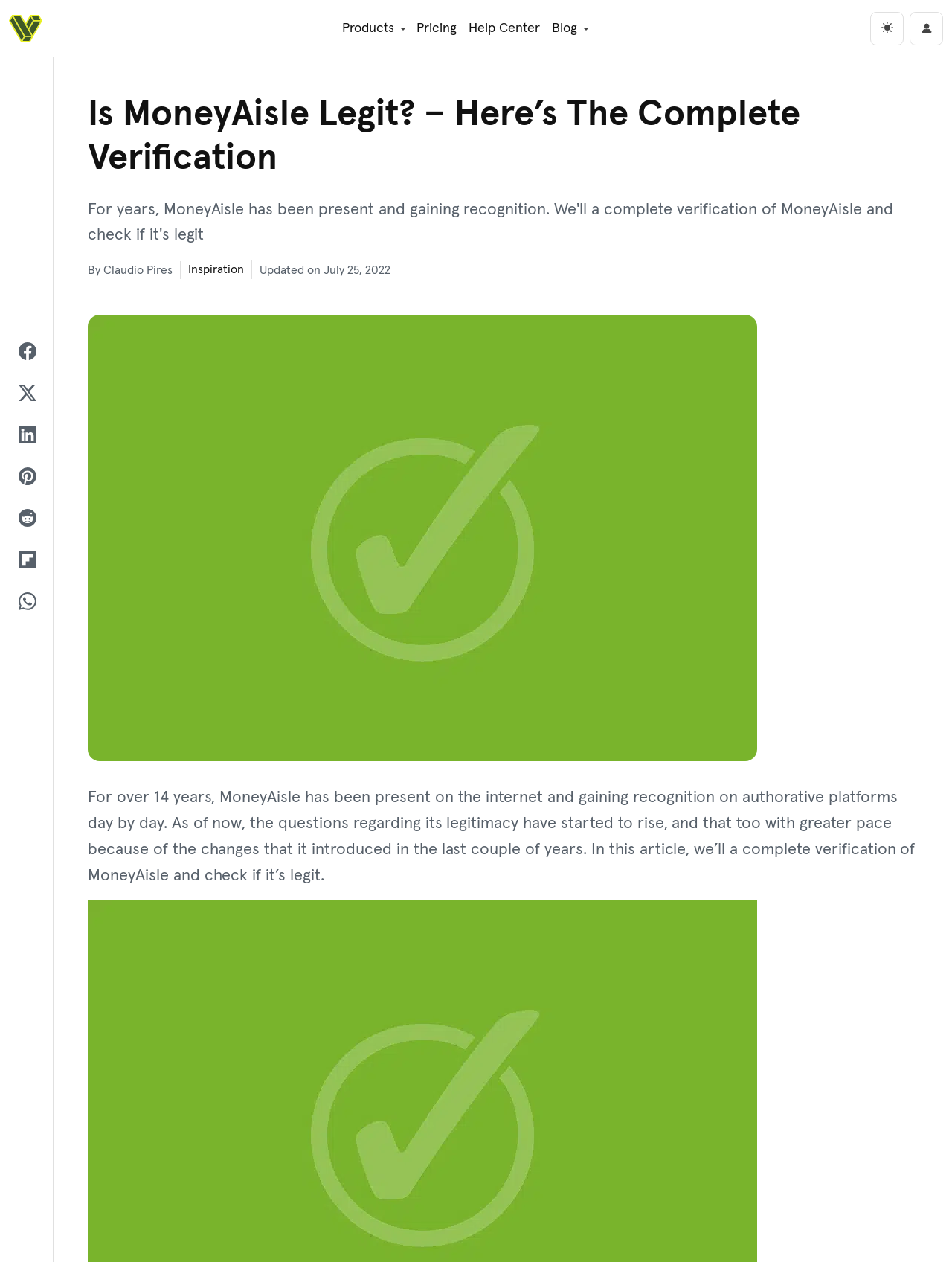Locate the headline of the webpage and generate its content.

Is MoneyAisle Legit? – Here’s The Complete Verification